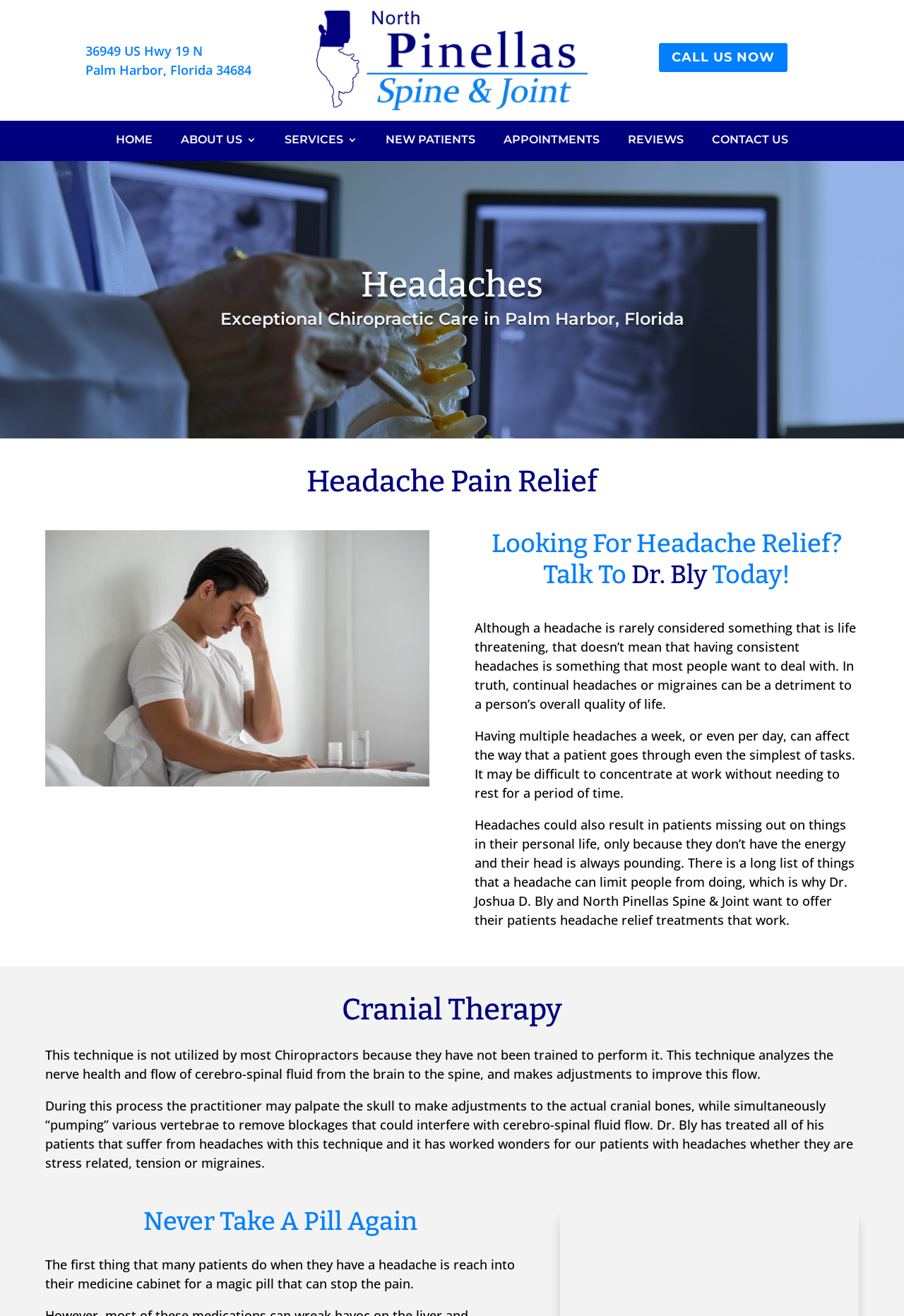Can you give a detailed response to the following question using the information from the image? What is the purpose of cranial therapy according to the webpage?

I found the information about cranial therapy in the static text elements [339] and [340]. The text explains that cranial therapy analyzes the nerve health and flow of cerebro-spinal fluid from the brain to the spine, and makes adjustments to improve this flow.